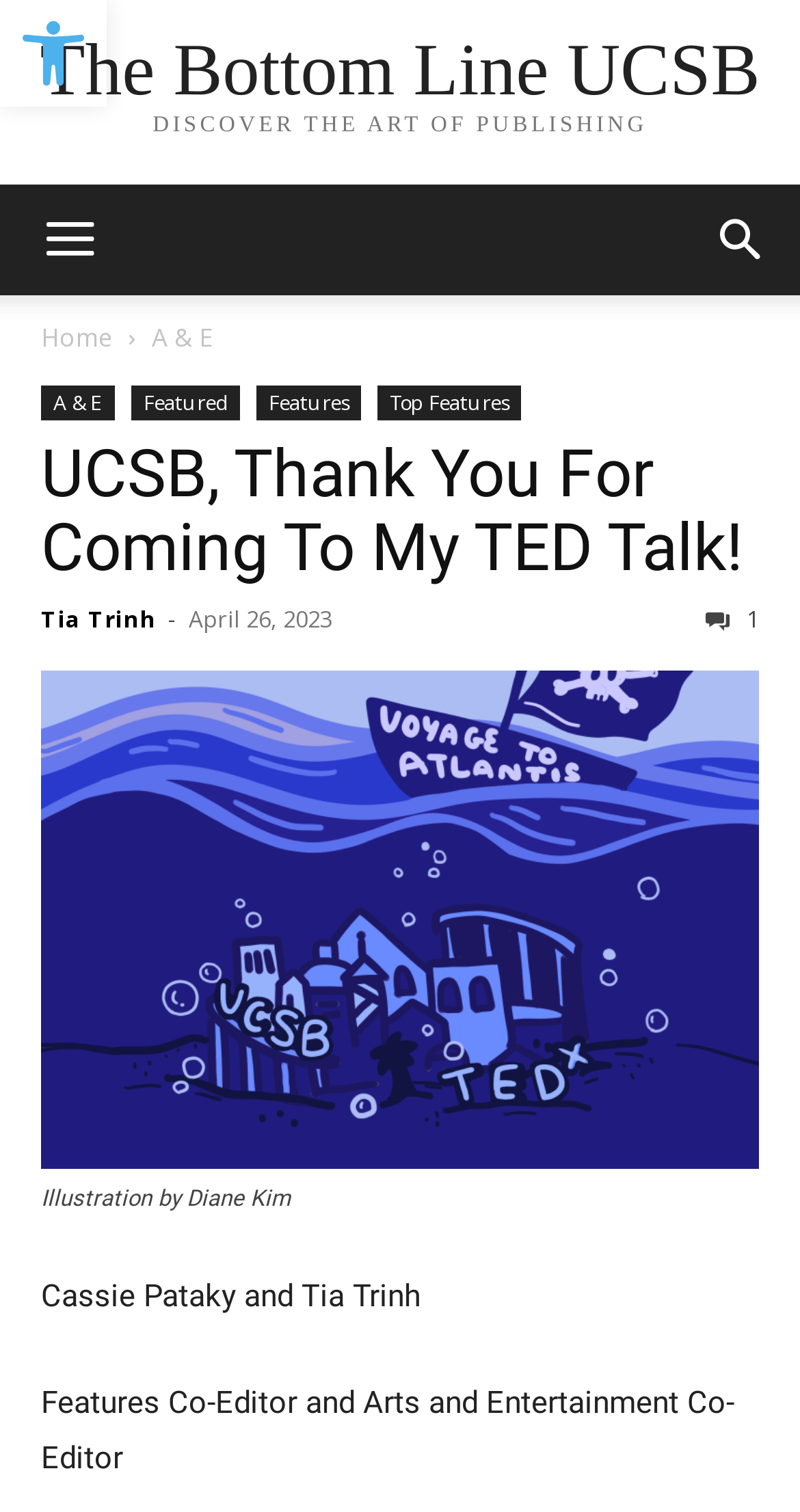What is the role of Cassie Pataky?
Please interpret the details in the image and answer the question thoroughly.

I found a text element mentioning Cassie Pataky as Features Co-Editor, which suggests that this is her role.